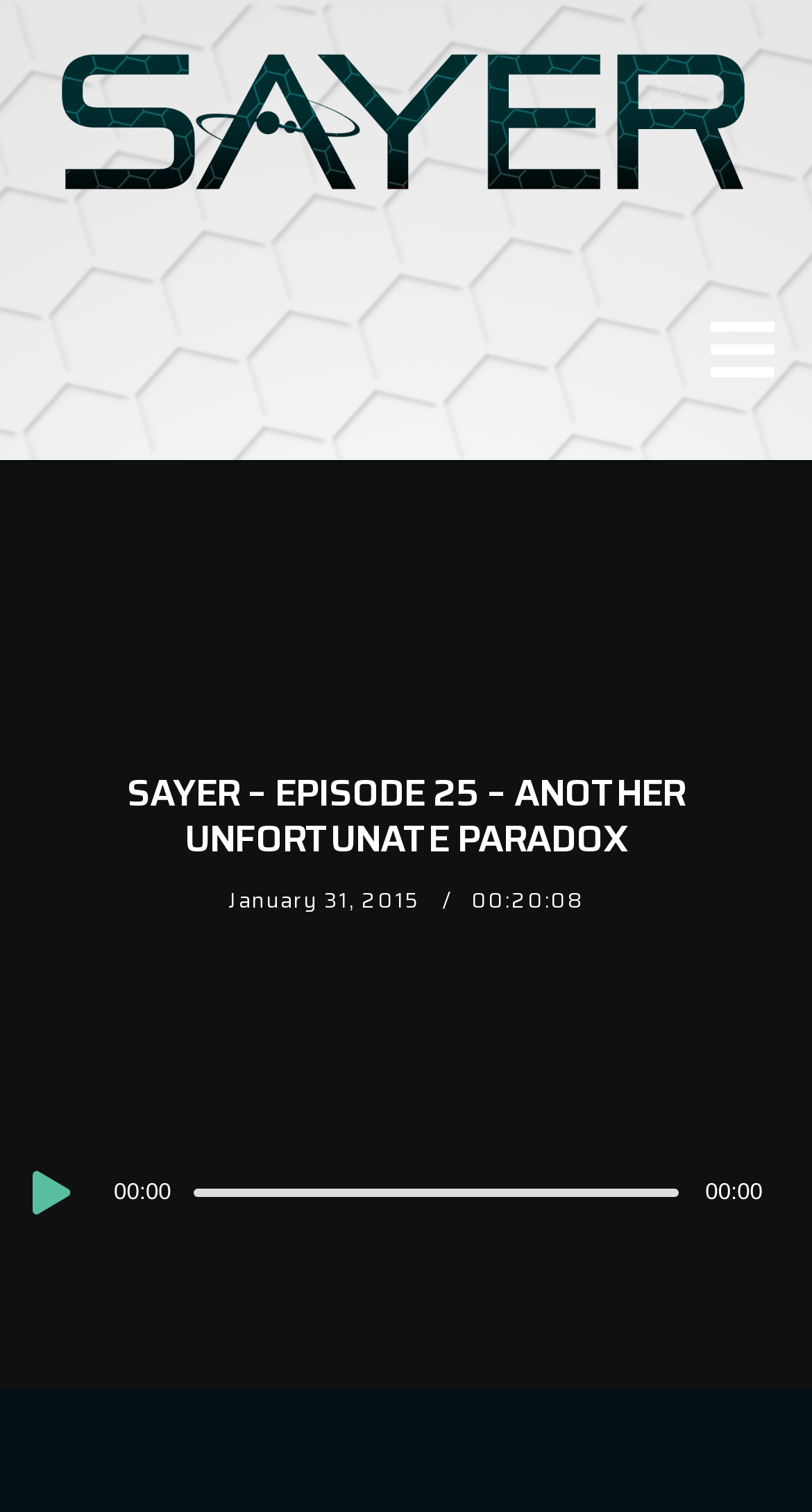Locate the bounding box of the user interface element based on this description: "00:00 00:00".

[0.03, 0.76, 0.97, 0.815]